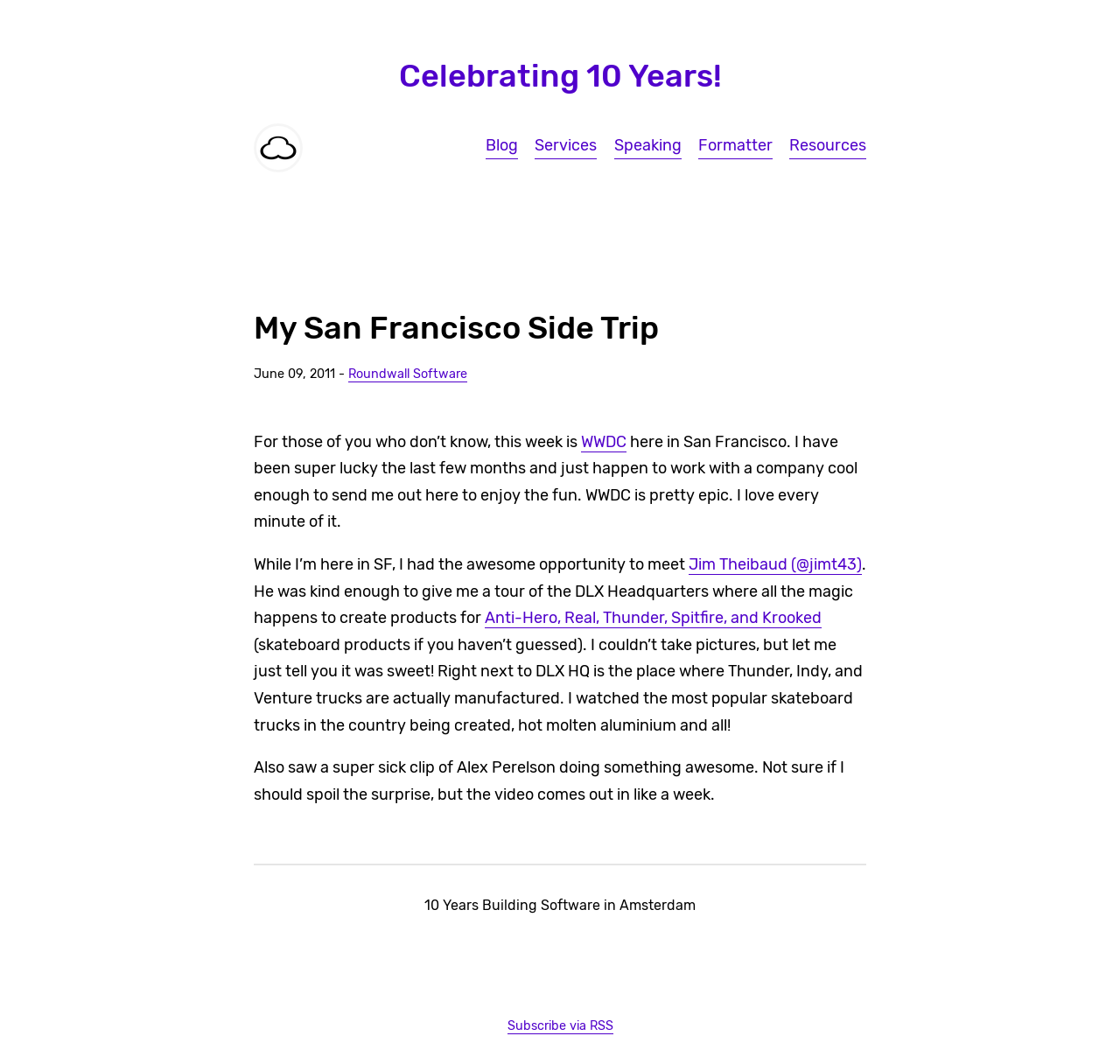Please identify the bounding box coordinates of the clickable area that will fulfill the following instruction: "Subscribe via RSS". The coordinates should be in the format of four float numbers between 0 and 1, i.e., [left, top, right, bottom].

[0.453, 0.957, 0.547, 0.972]